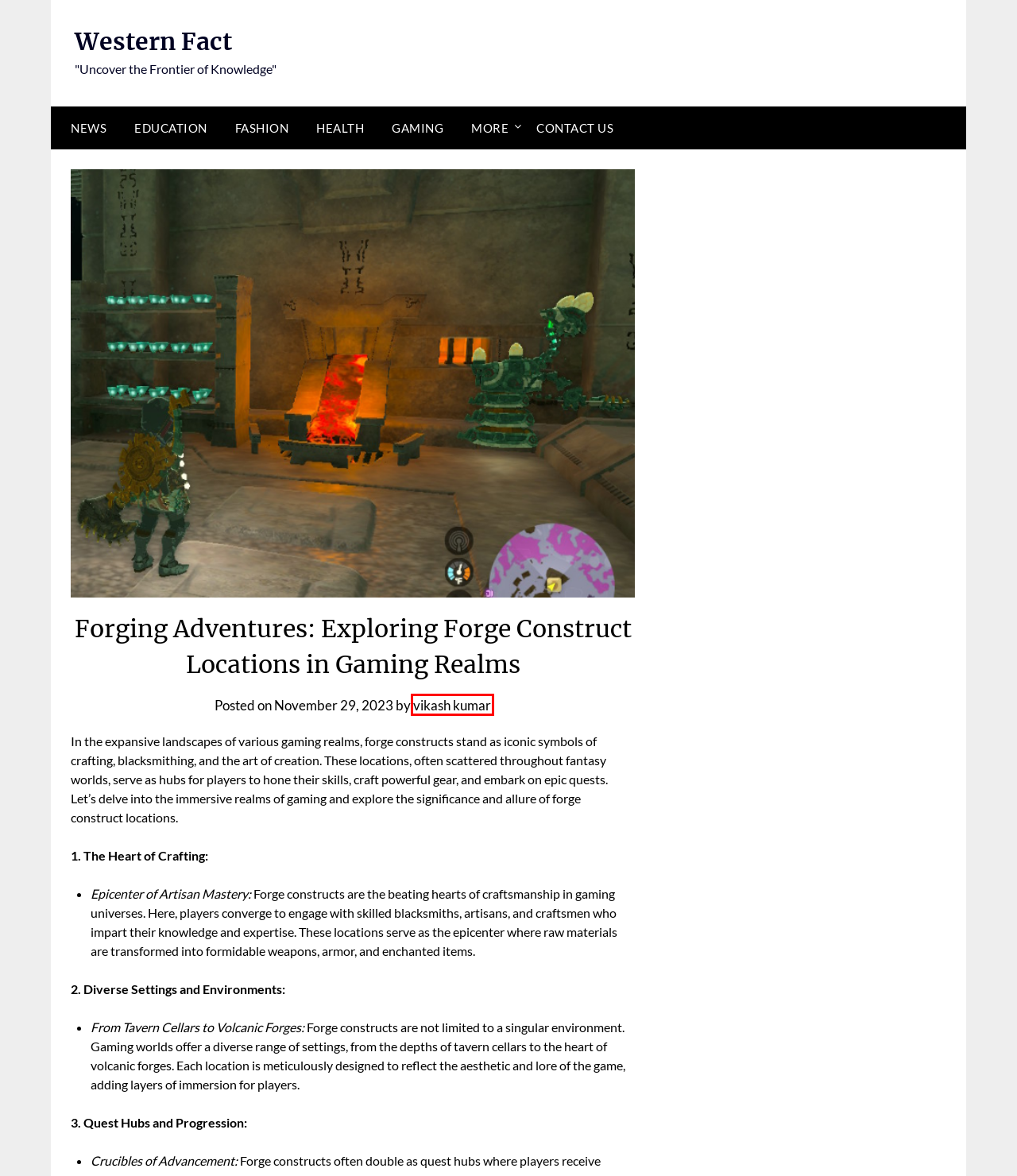A screenshot of a webpage is given with a red bounding box around a UI element. Choose the description that best matches the new webpage shown after clicking the element within the red bounding box. Here are the candidates:
A. Western Fact - "Uncover the Frontier of Knowledge"
B. Education Archives - Western Fact
C. Gaming Archives - Western Fact
D. vikash kumar, Author at Western Fact
E. Health Archives - Western Fact
F. Contact Us - Western Fact
G. Fashion Archives - Western Fact
H. News Archives - Western Fact

D